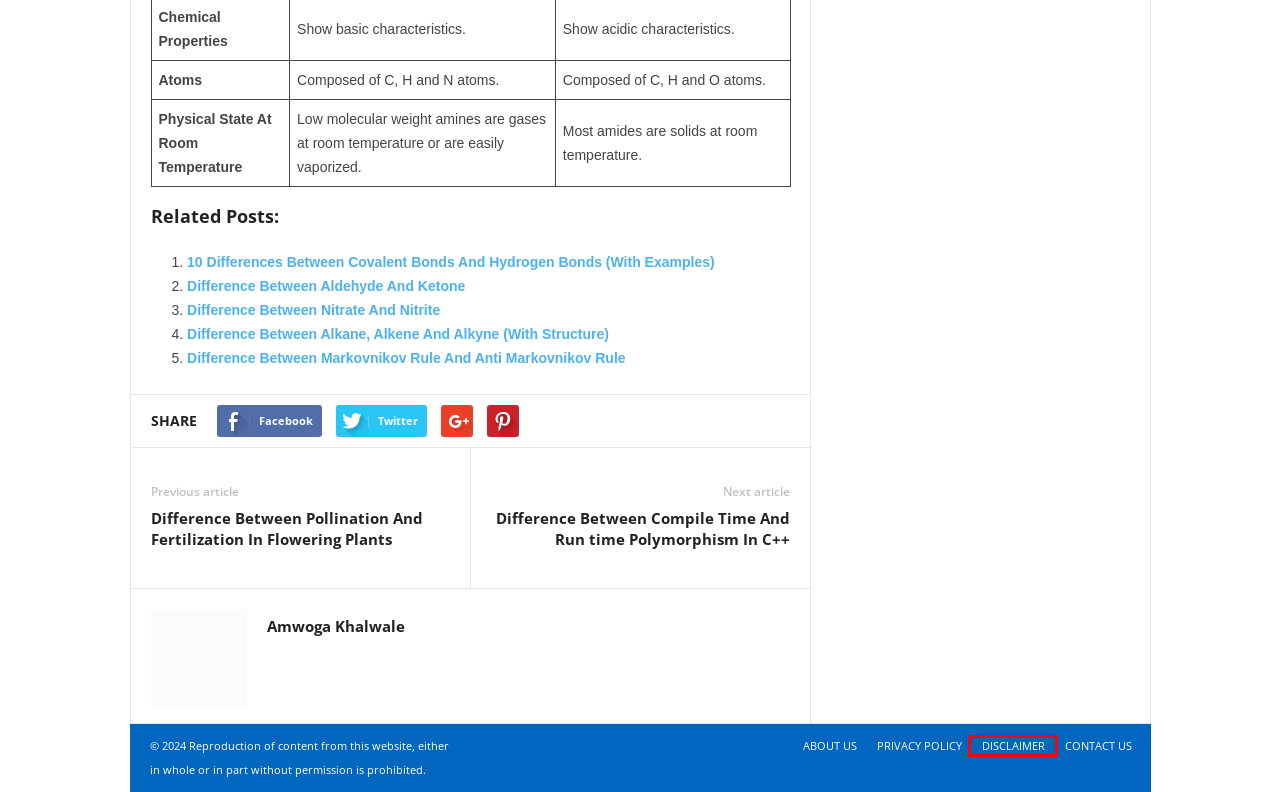Look at the given screenshot of a webpage with a red rectangle bounding box around a UI element. Pick the description that best matches the new webpage after clicking the element highlighted. The descriptions are:
A. Difference Between Alkane, Alkene And Alkyne (With Structure) - Viva Differences
B. Difference Between Nitrate And Nitrite - Viva Differences
C. PRIVACY POLICY - Viva Differences
D. ABOUT US - Viva Differences
E. CONTACT US - Viva Differences
F. Amwoga Khalwale, Author at Viva Differences
G. DISCLAIMER - Viva Differences
H. 10 Differences Between Covalent Bonds And Hydrogen Bonds (With Examples) - Viva Differences

G